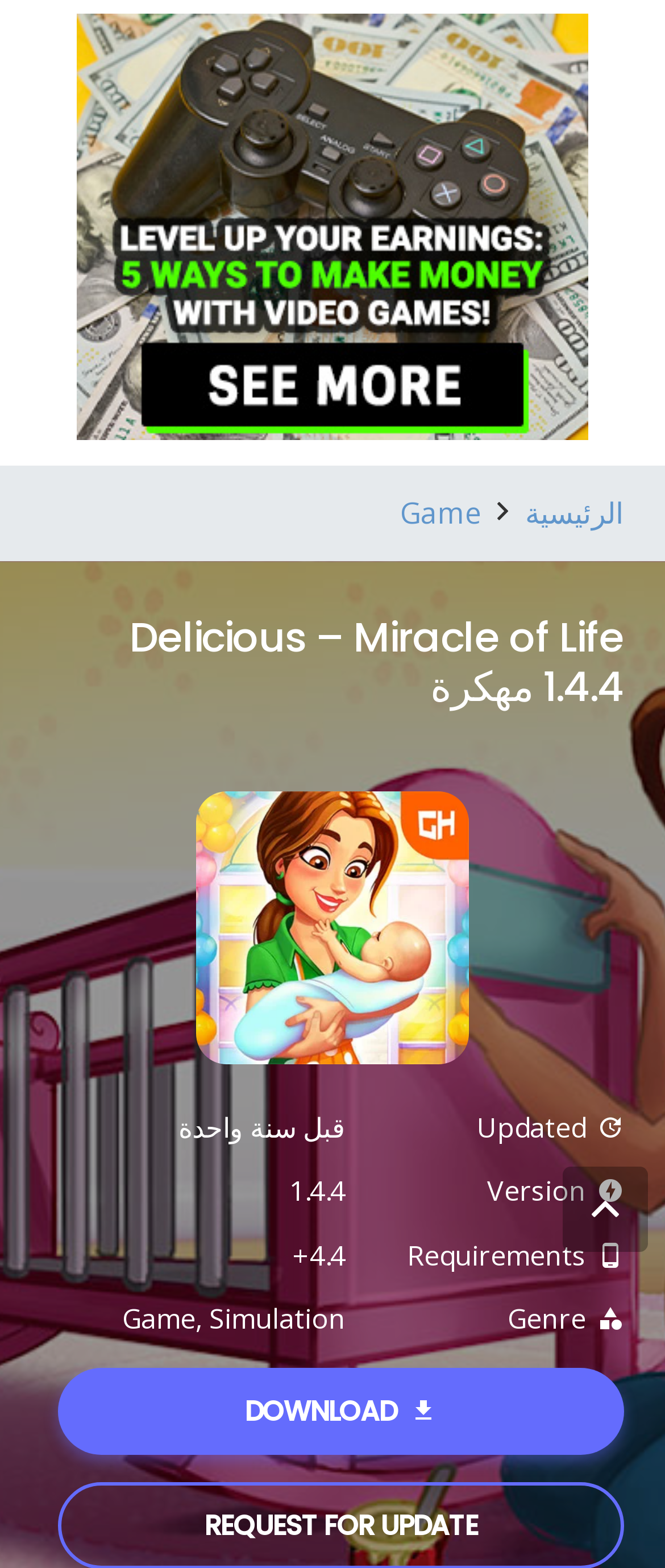Give a one-word or short phrase answer to this question: 
How can I download the game?

Click the 'get_app DOWNLOAD' link